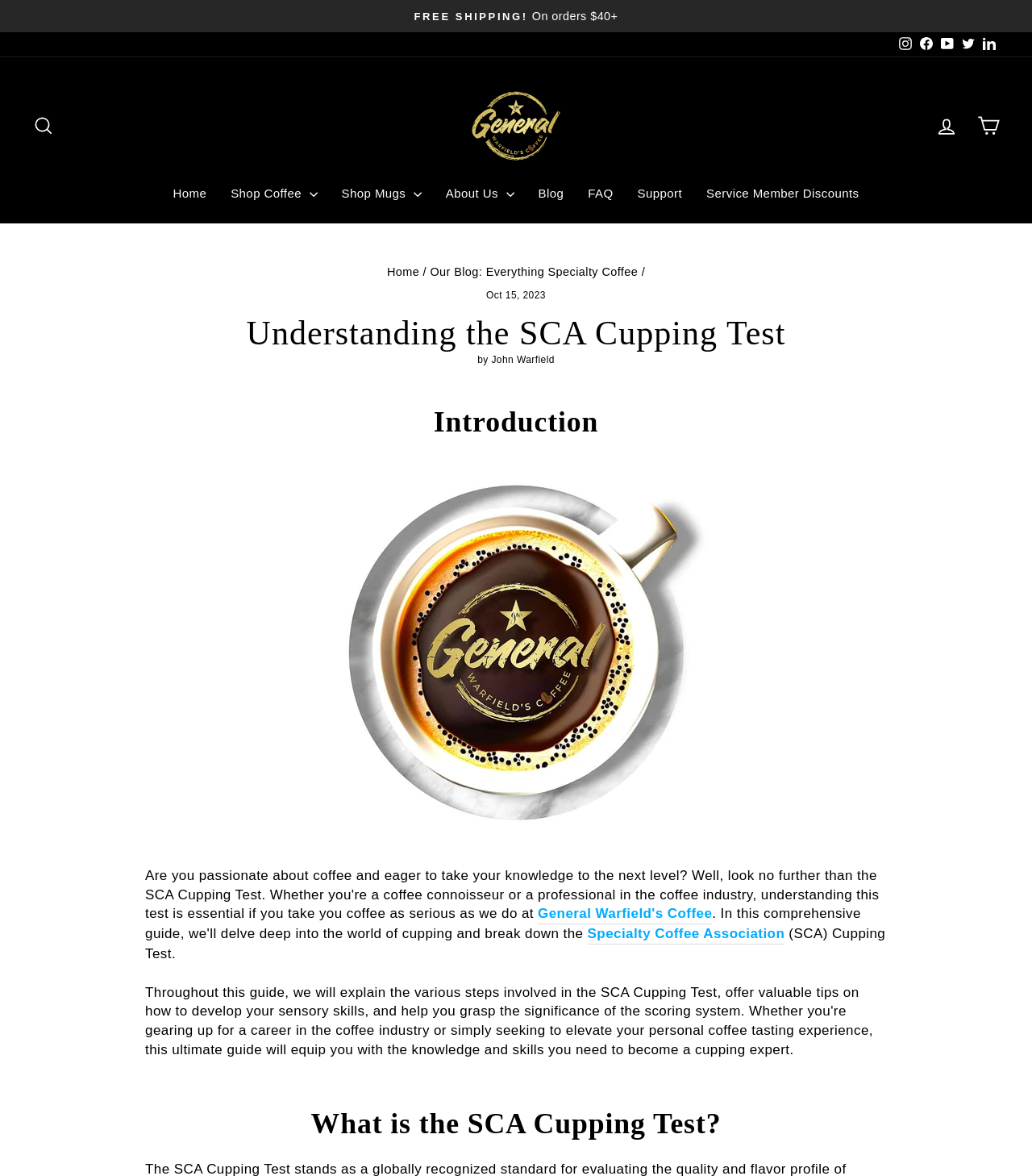Find the bounding box coordinates of the clickable region needed to perform the following instruction: "Click Practice Made Purrfect logo". The coordinates should be provided as four float numbers between 0 and 1, i.e., [left, top, right, bottom].

None